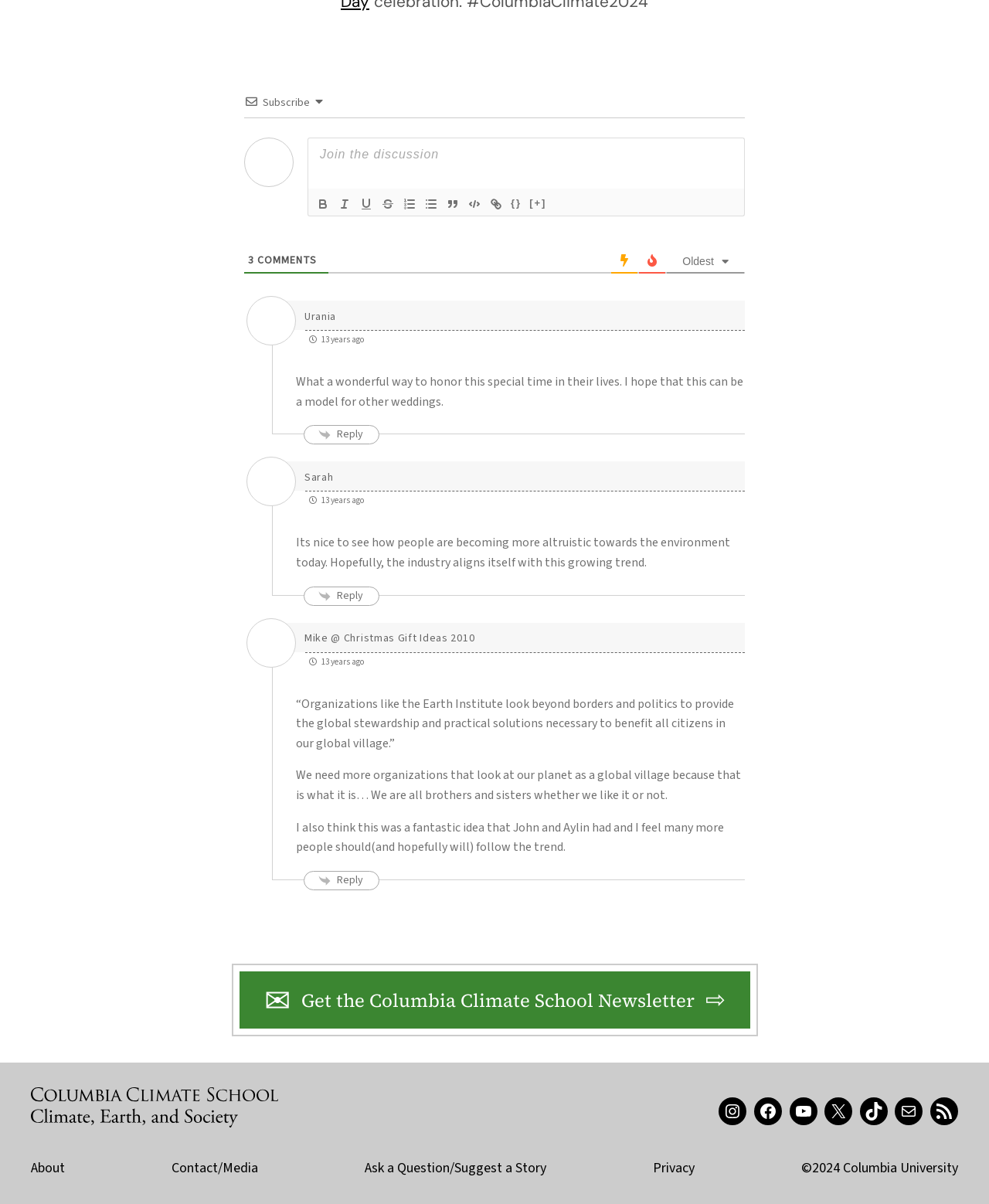Respond to the question below with a single word or phrase:
Who is the author of the first comment?

Urania